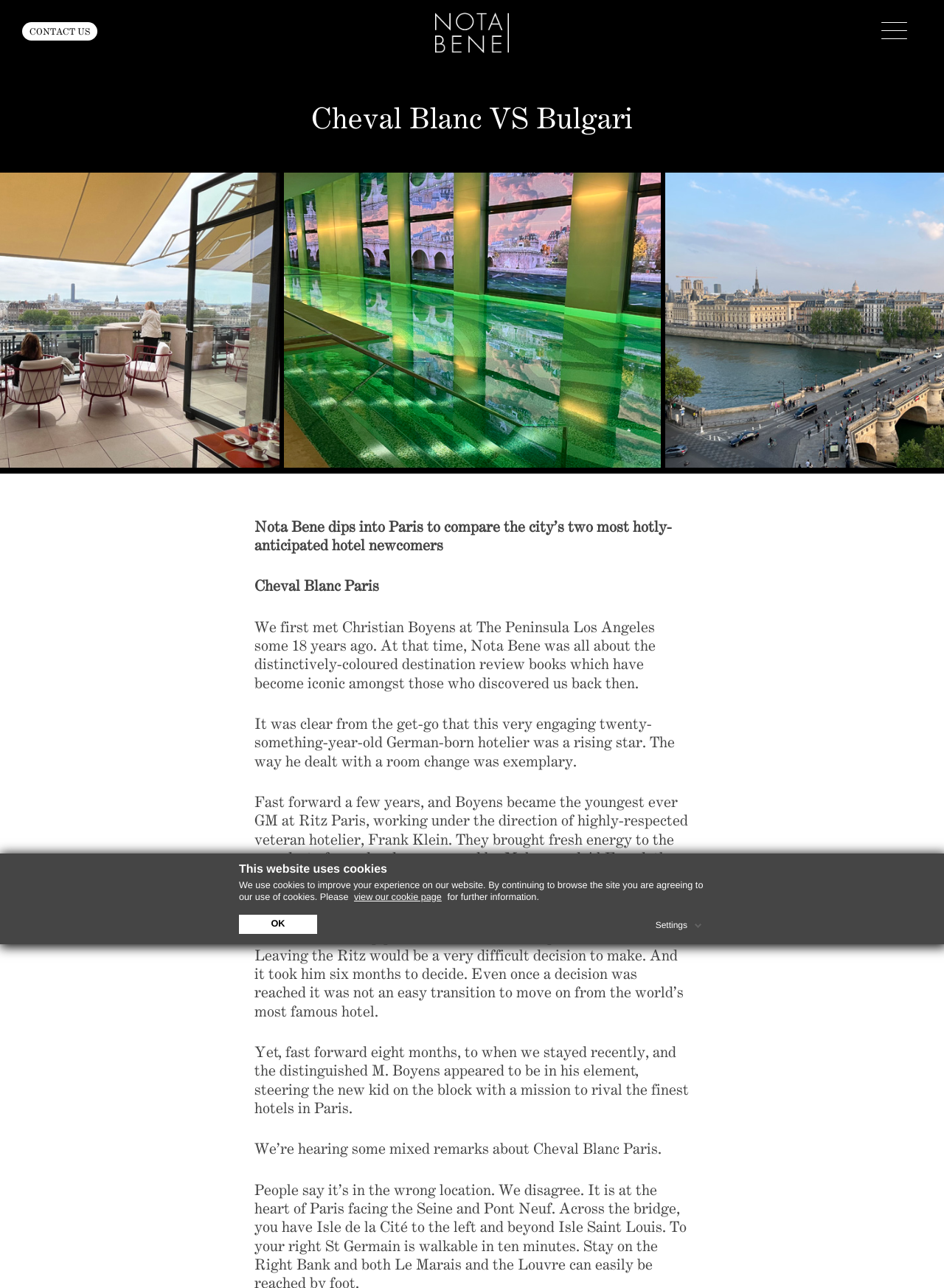Please identify the coordinates of the bounding box that should be clicked to fulfill this instruction: "go to contact us page".

[0.023, 0.017, 0.103, 0.032]